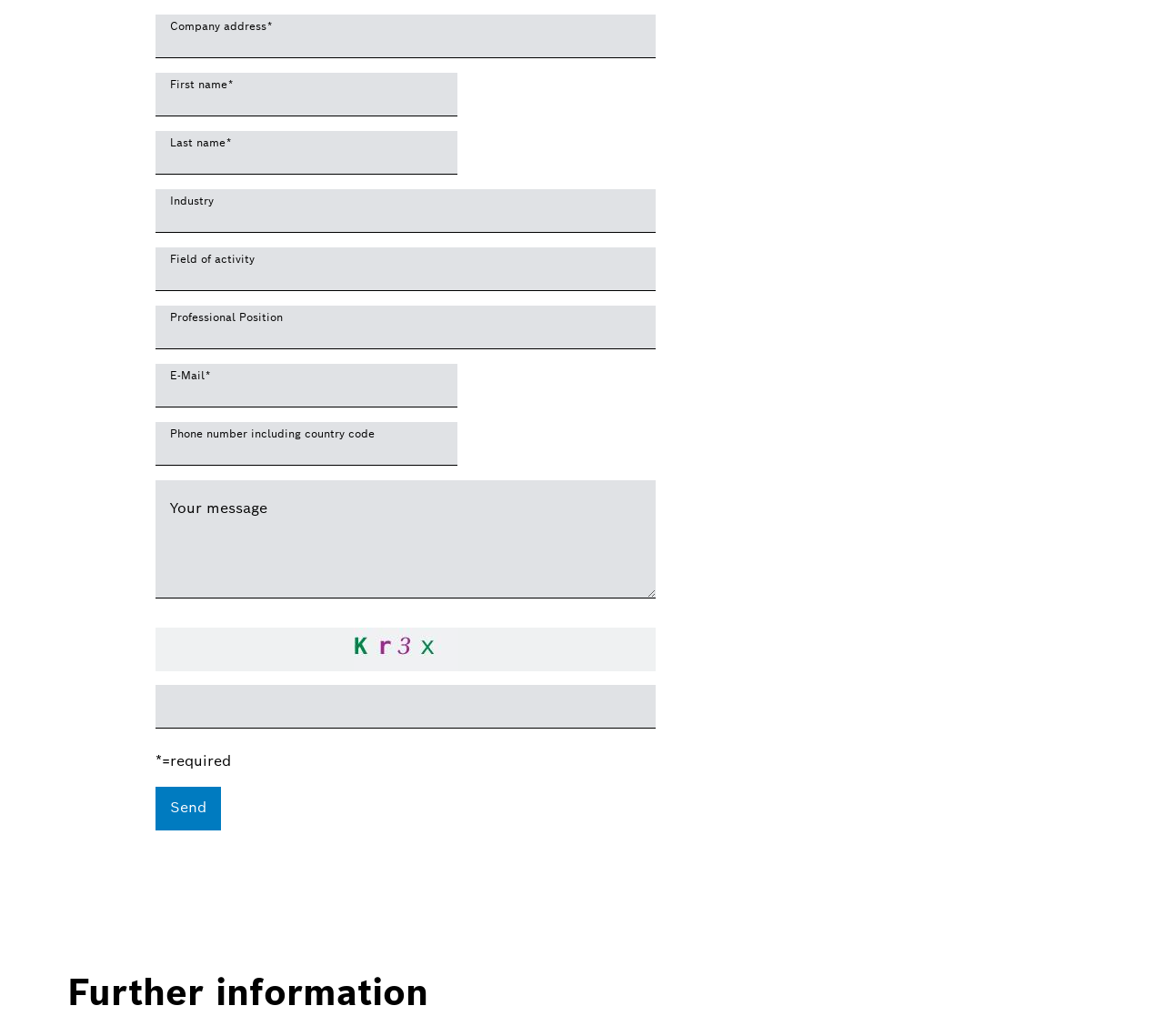How many textboxes are there in the form?
Please answer the question with a single word or phrase, referencing the image.

8